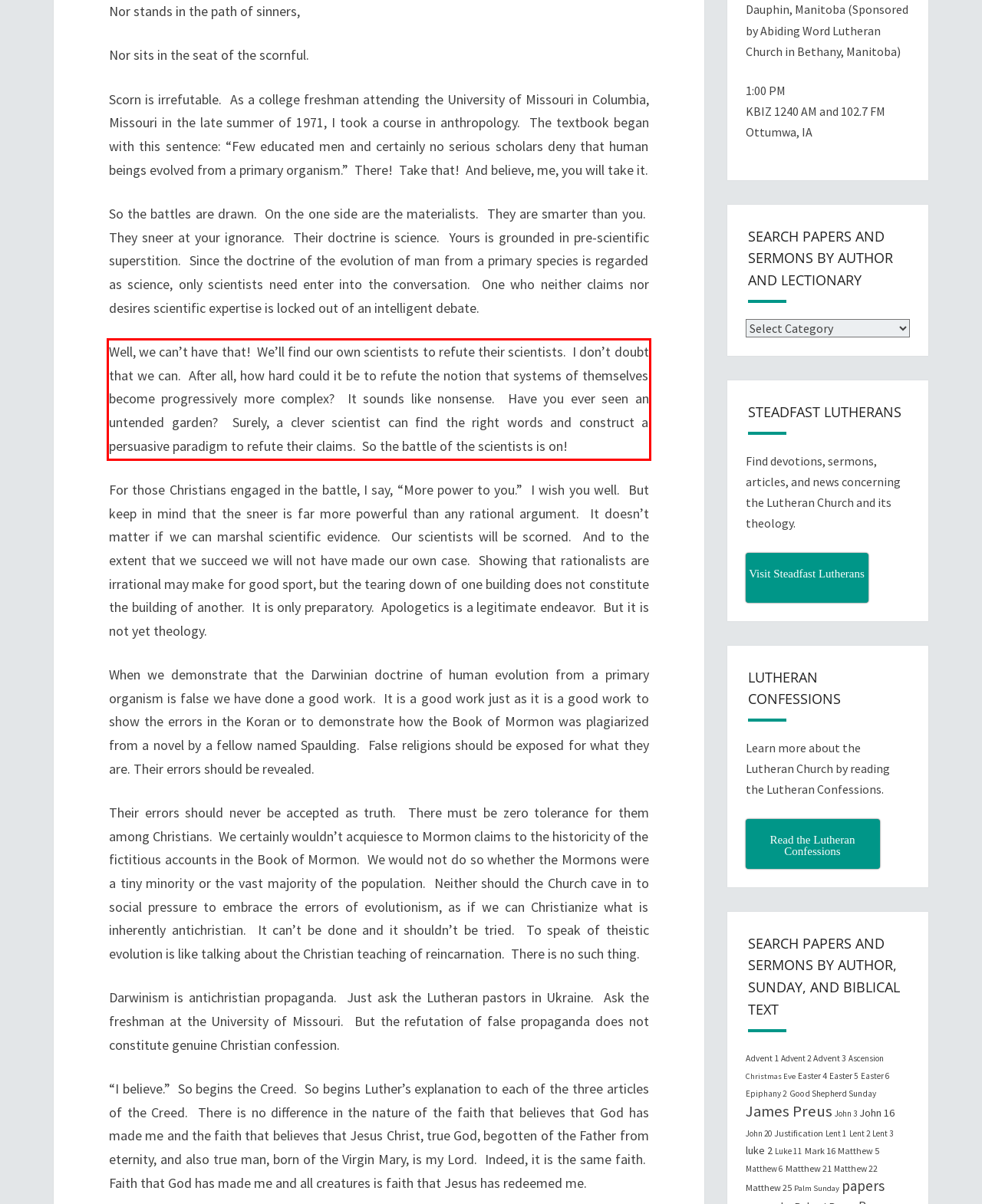You are presented with a screenshot containing a red rectangle. Extract the text found inside this red bounding box.

Well, we can’t have that! We’ll find our own scientists to refute their scientists. I don’t doubt that we can. After all, how hard could it be to refute the notion that systems of themselves become progressively more complex? It sounds like nonsense. Have you ever seen an untended garden? Surely, a clever scientist can find the right words and construct a persuasive paradigm to refute their claims. So the battle of the scientists is on!